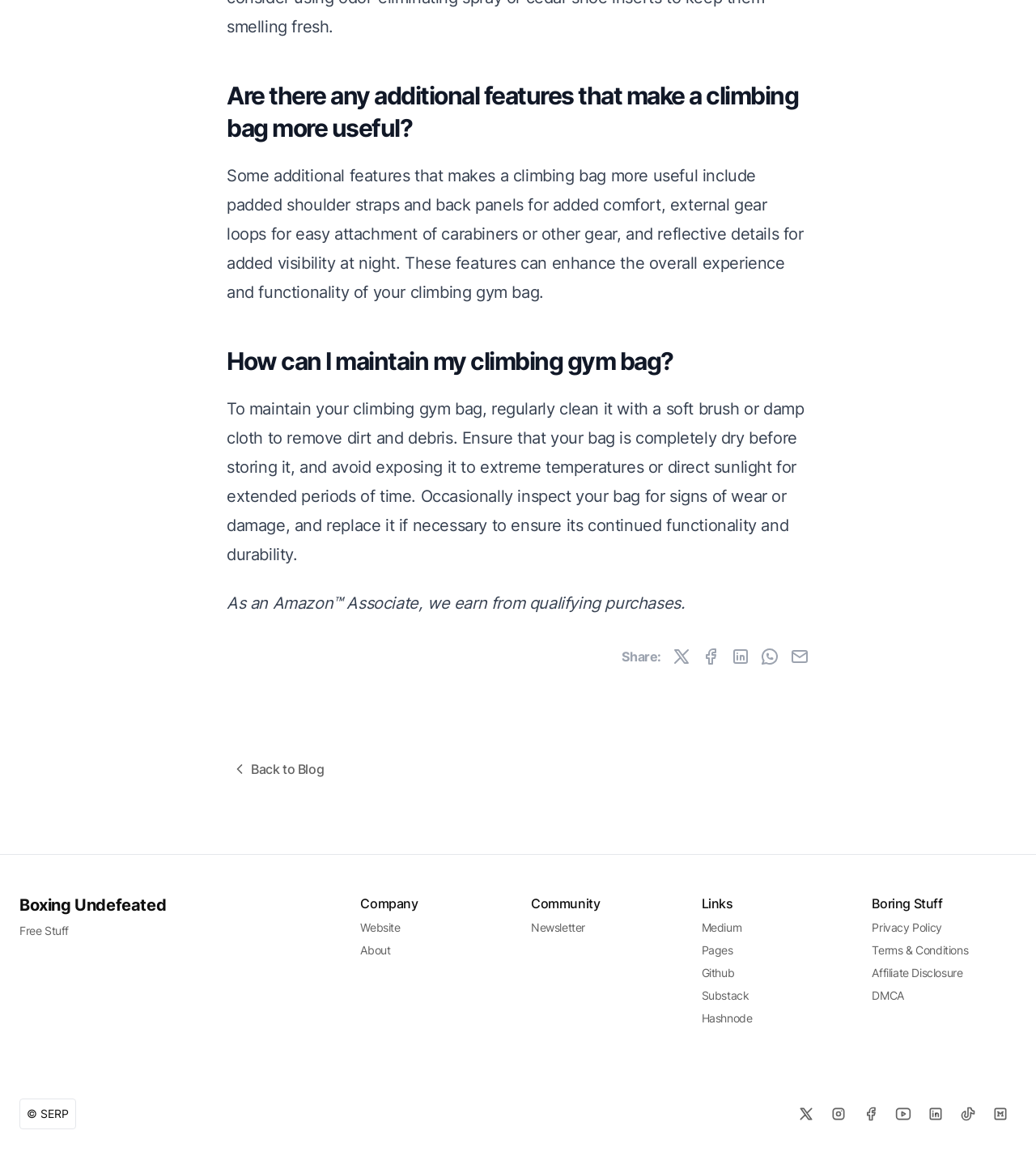What social media platforms can I follow the company on?
Answer the question with a detailed and thorough explanation.

The company's social media presence can be found at the bottom of the webpage, where it provides links to its profiles on various social media platforms including Instagram, Facebook, YouTube, LinkedIn, TikTok, and Medium.